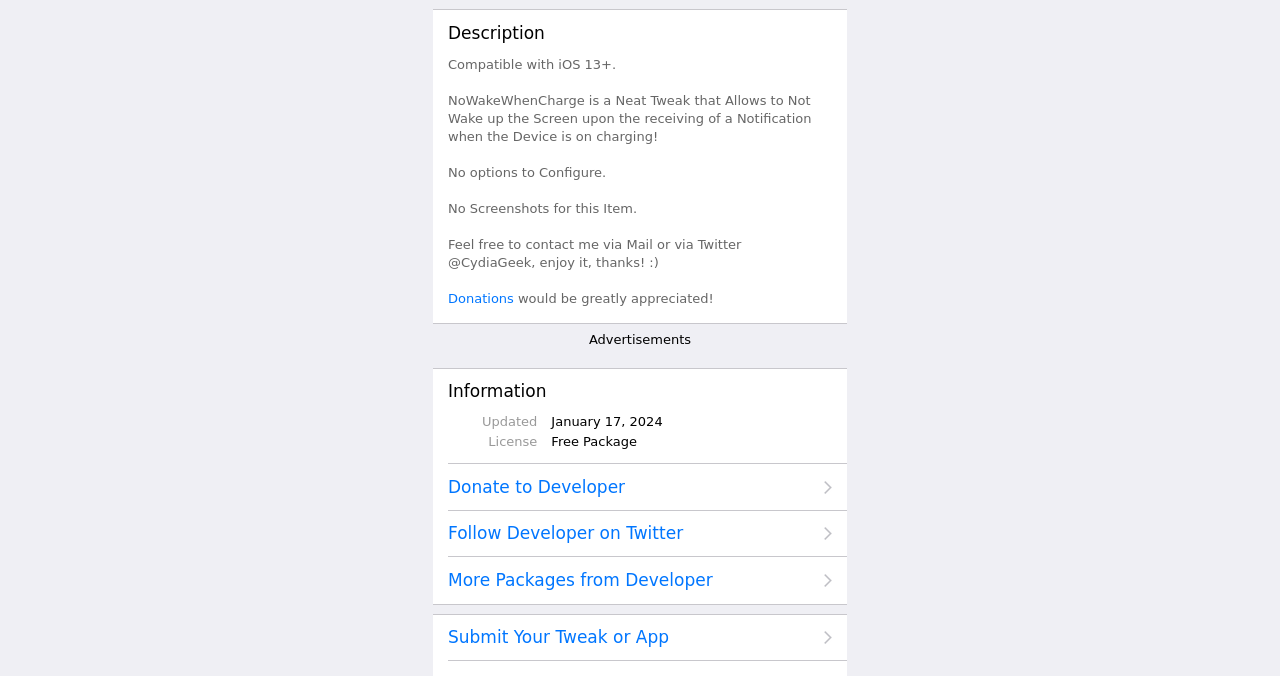Identify the bounding box for the element characterized by the following description: "Follow Developer on Twitter".

[0.35, 0.758, 0.65, 0.82]